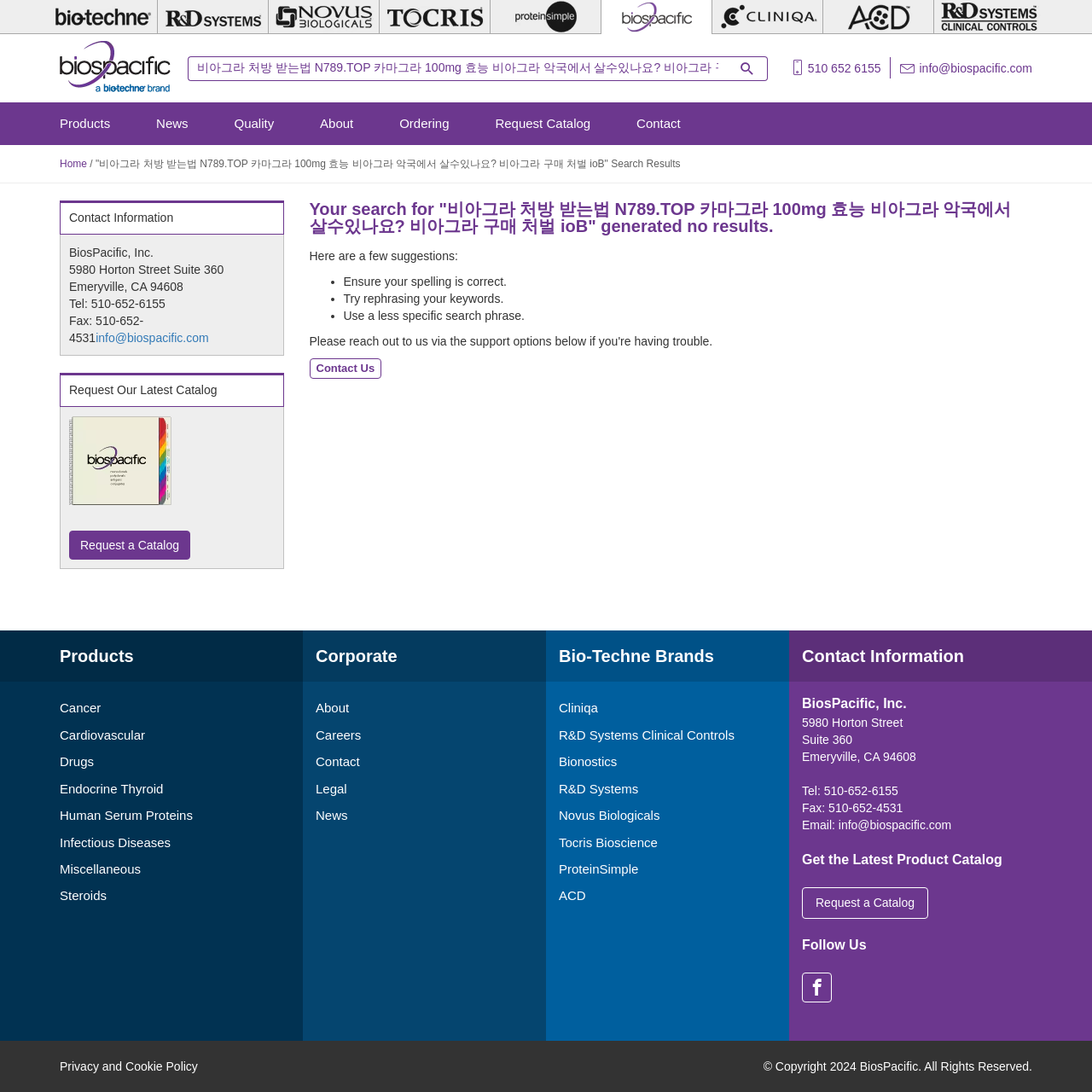Please predict the bounding box coordinates of the element's region where a click is necessary to complete the following instruction: "View products". The coordinates should be represented by four float numbers between 0 and 1, i.e., [left, top, right, bottom].

[0.055, 0.094, 0.12, 0.133]